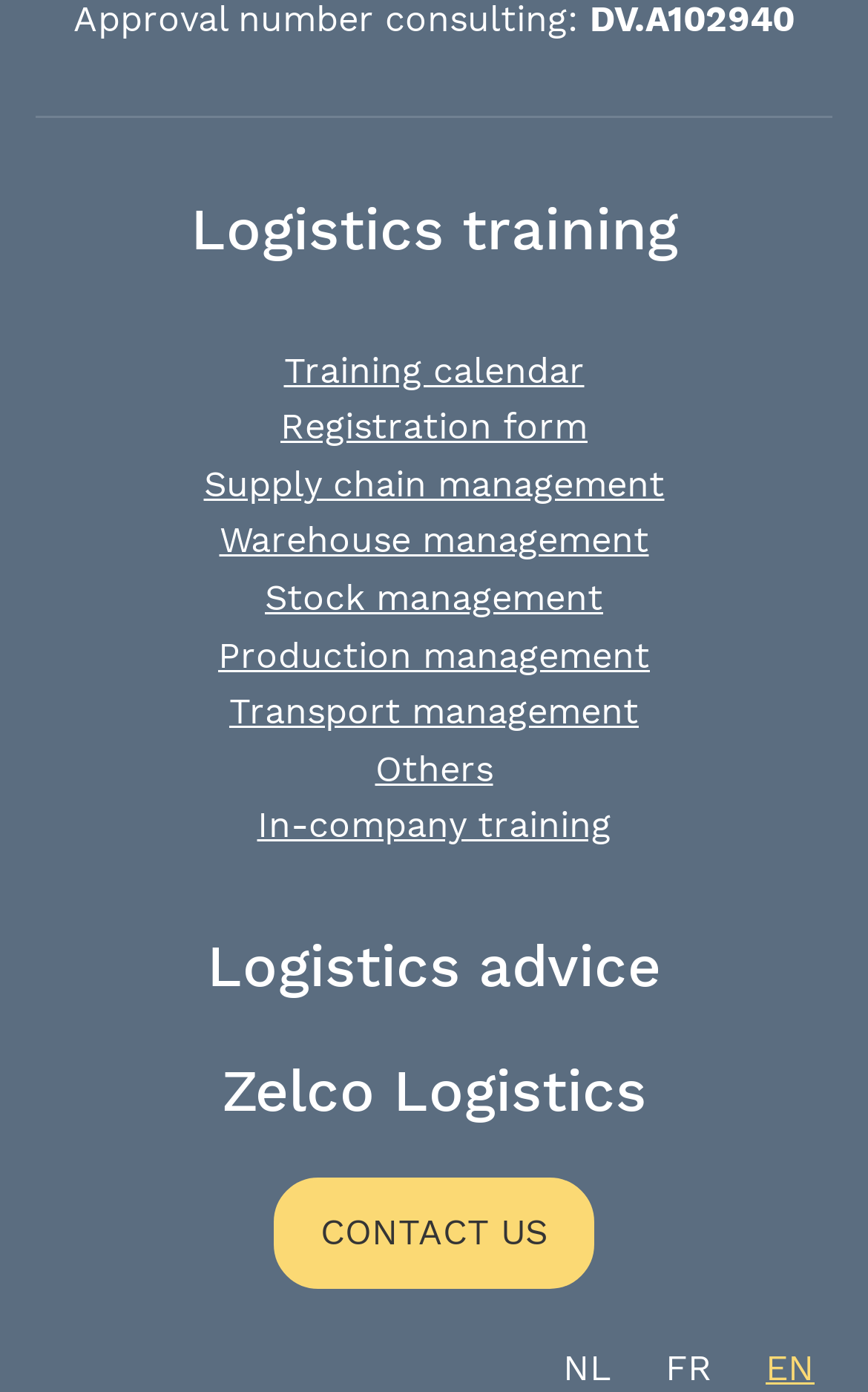Using the description "Training calendar", predict the bounding box of the relevant HTML element.

[0.219, 0.246, 0.781, 0.287]